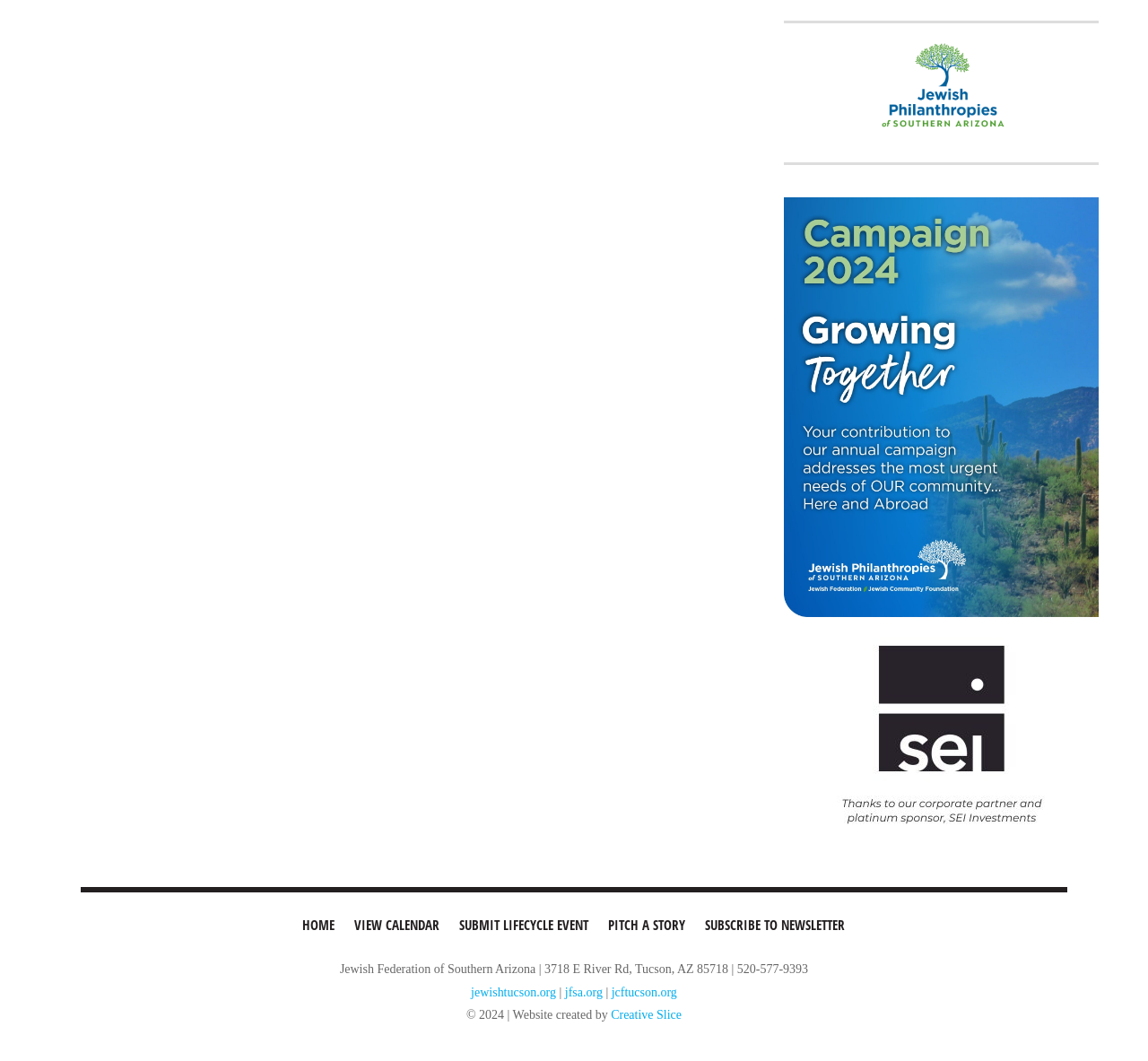Reply to the question below using a single word or brief phrase:
What is the organization's address?

3718 E River Rd, Tucson, AZ 85718